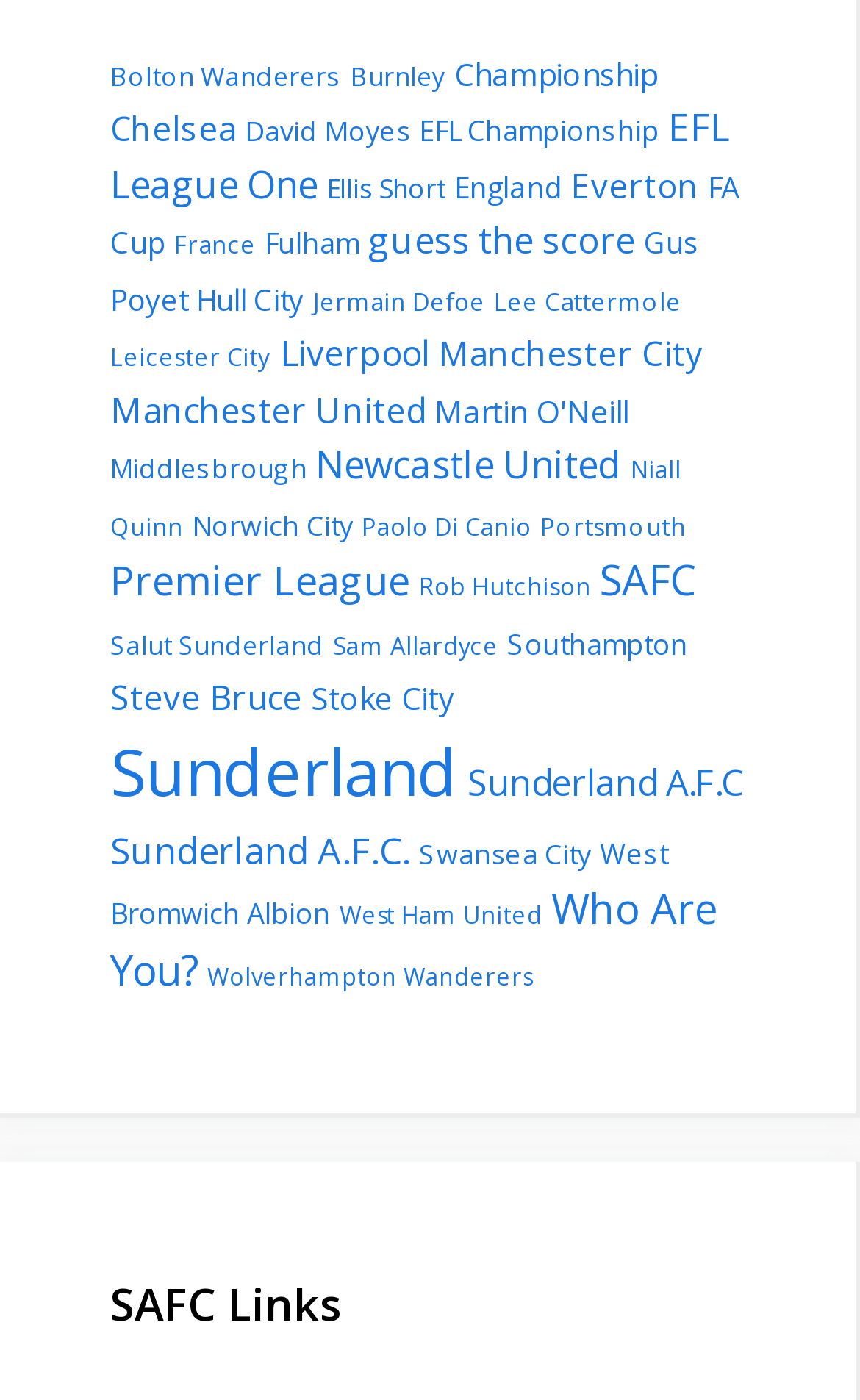Find the bounding box coordinates of the area that needs to be clicked in order to achieve the following instruction: "Explore SAFC Links". The coordinates should be specified as four float numbers between 0 and 1, i.e., [left, top, right, bottom].

[0.128, 0.908, 0.867, 0.955]